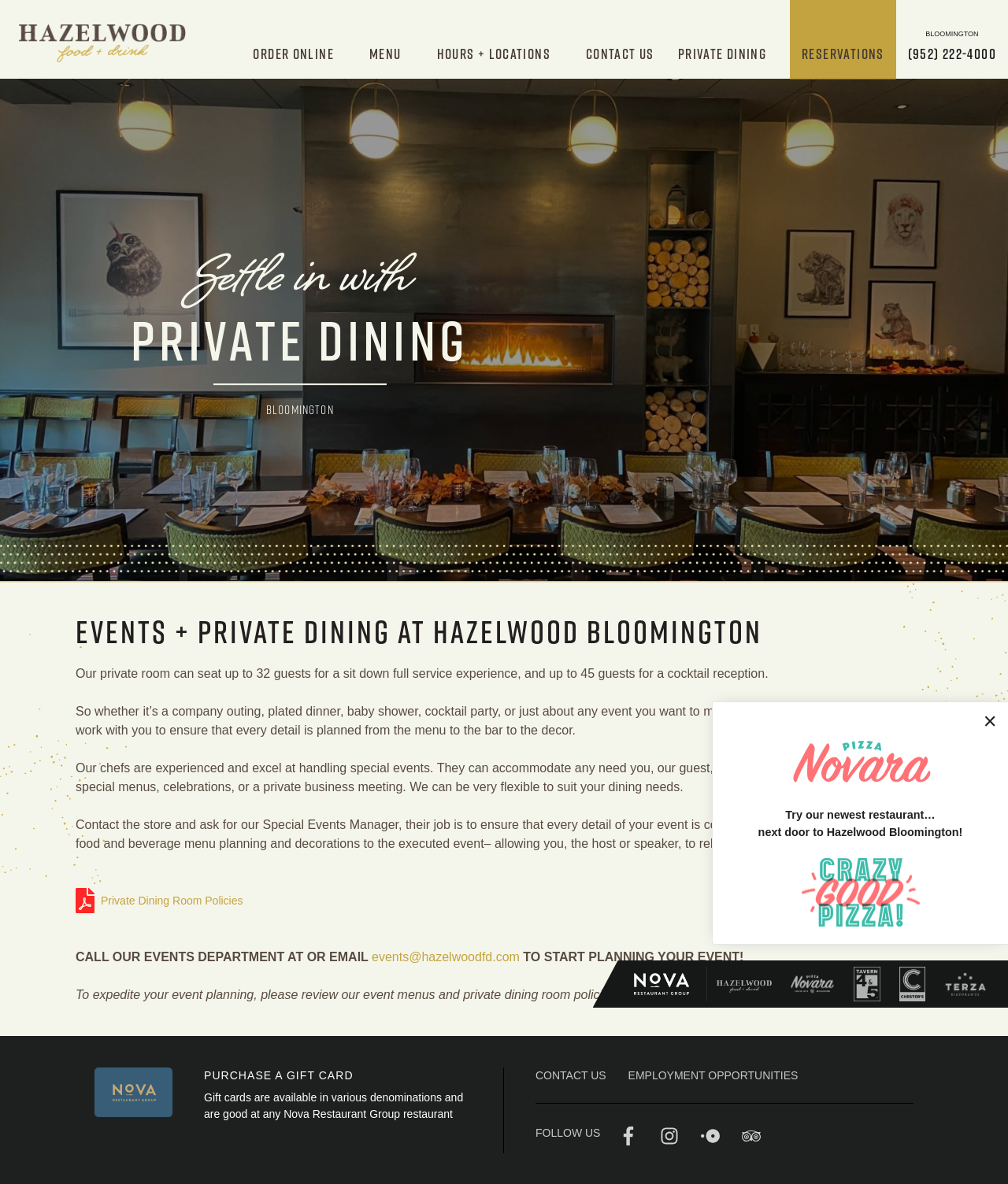Using the description: "events@hazelwoodfd.com", identify the bounding box of the corresponding UI element in the screenshot.

[0.369, 0.803, 0.516, 0.814]